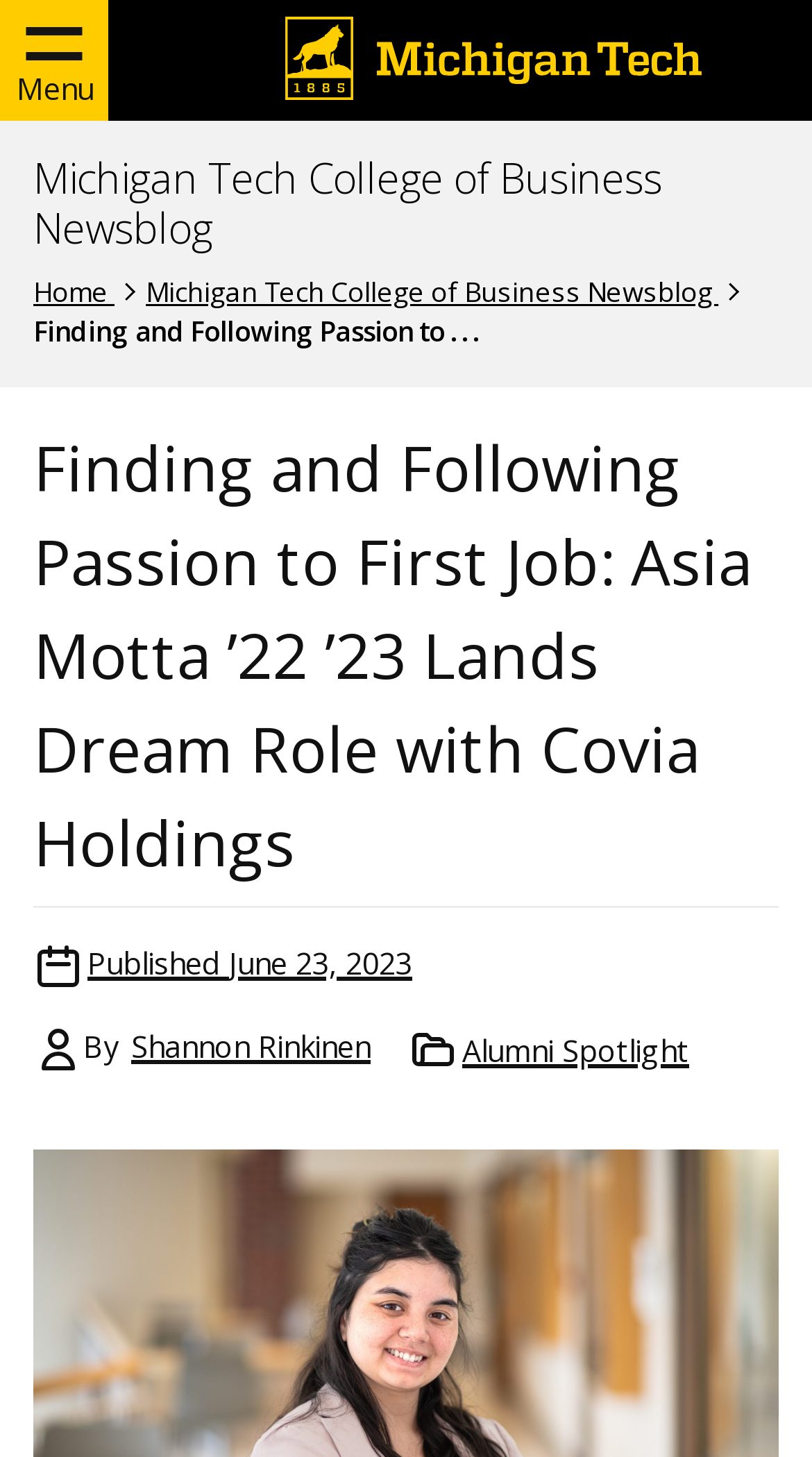When was the article published?
Could you please answer the question thoroughly and with as much detail as possible?

I found the answer by looking at the link 'Published June 23, 2023' which provides the publication date of the article.